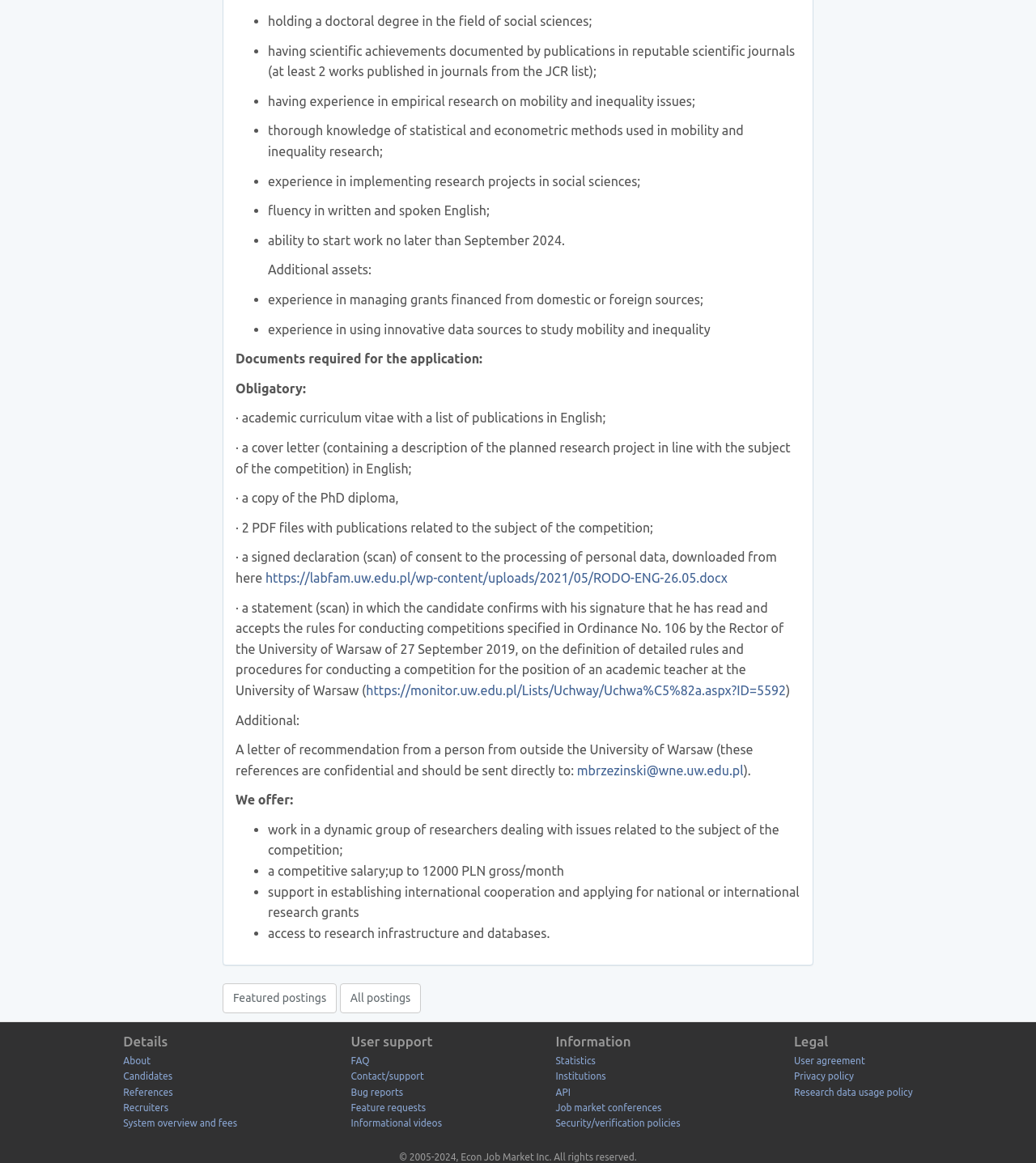Find the bounding box coordinates of the element you need to click on to perform this action: 'Browse the featured job postings'. The coordinates should be represented by four float values between 0 and 1, in the format [left, top, right, bottom].

[0.215, 0.846, 0.325, 0.871]